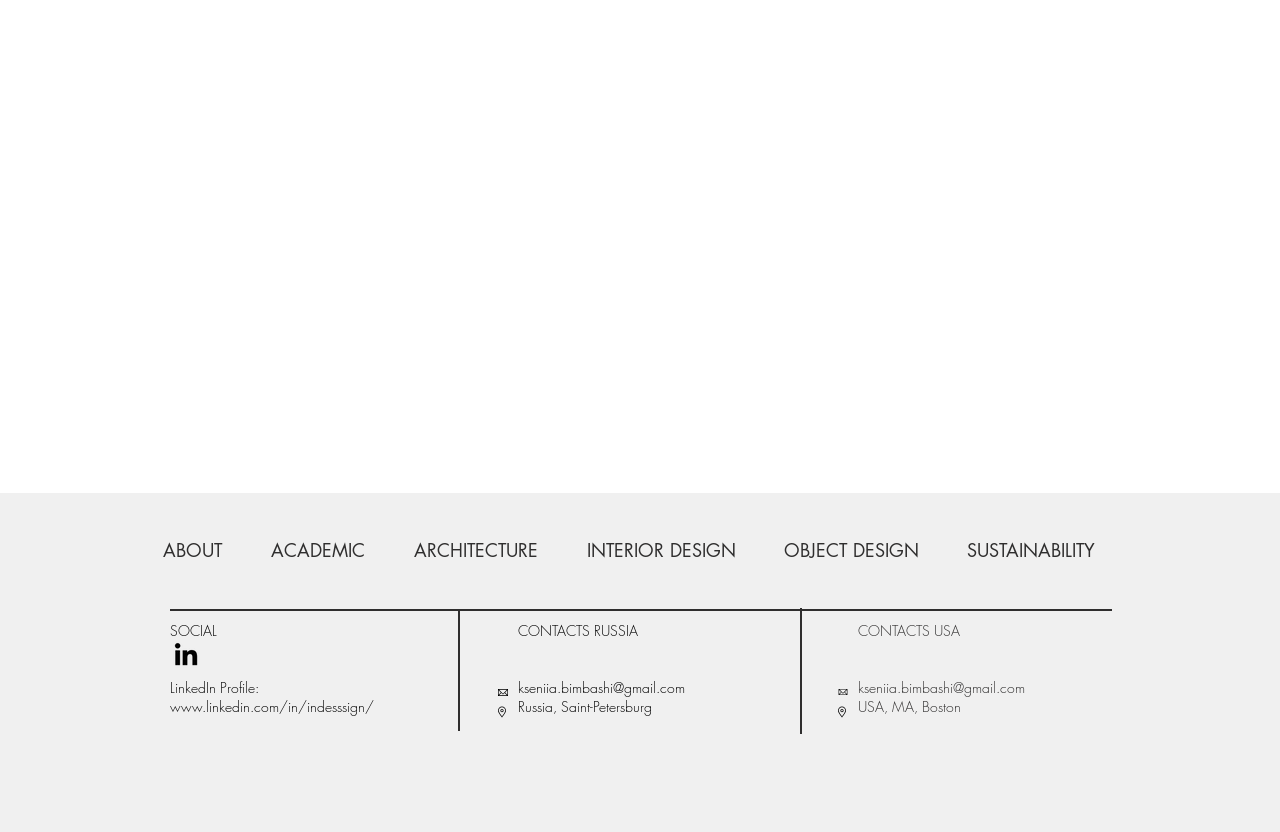Determine the bounding box coordinates of the clickable element to complete this instruction: "contact USA via email". Provide the coordinates in the format of four float numbers between 0 and 1, [left, top, right, bottom].

[0.67, 0.815, 0.801, 0.838]